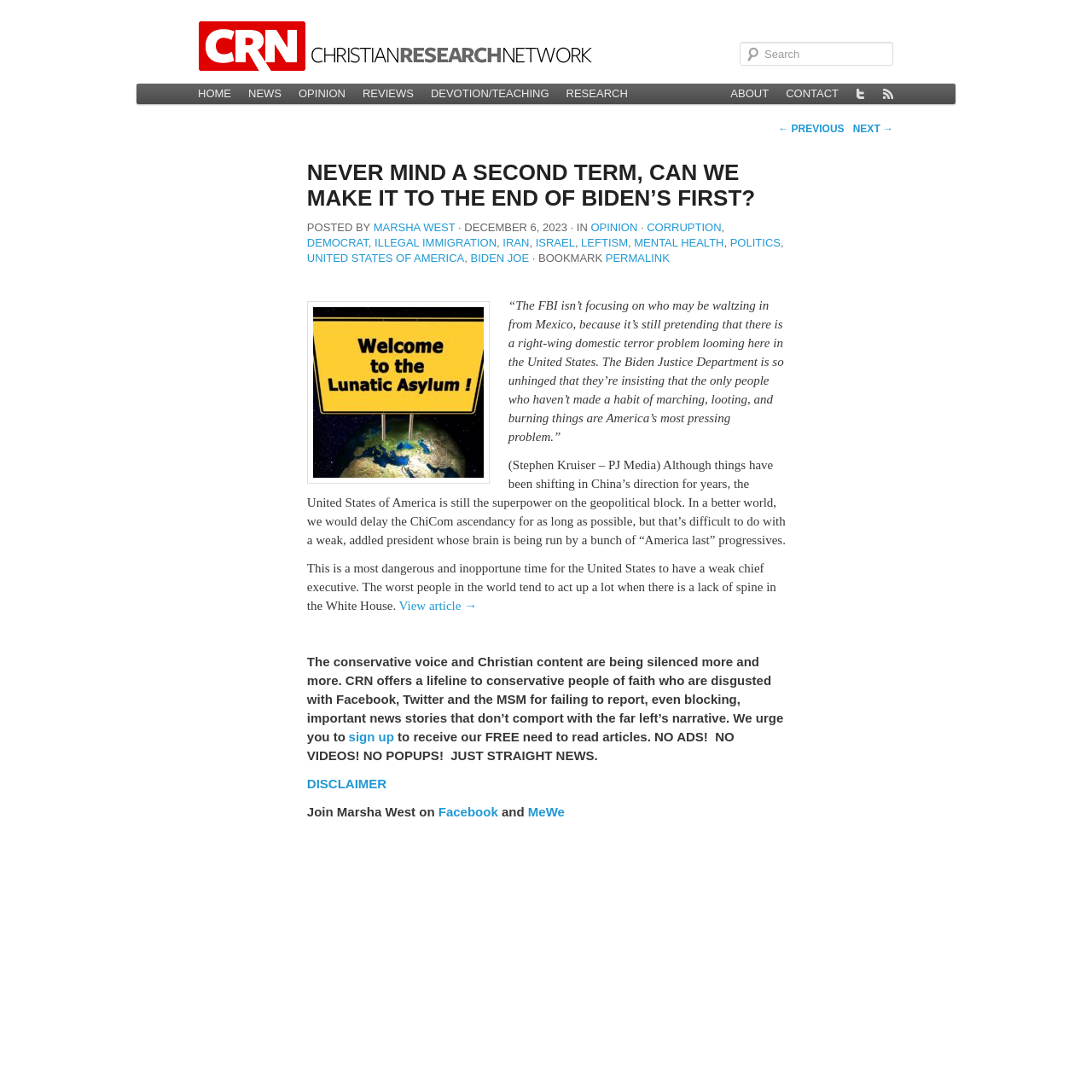Consider the image and give a detailed and elaborate answer to the question: 
What is the website's main menu?

I determined the main menu by looking at the links at the top of the webpage, which include HOME, NEWS, OPINION, REVIEWS, DEVOTION/TEACHING, and RESEARCH.